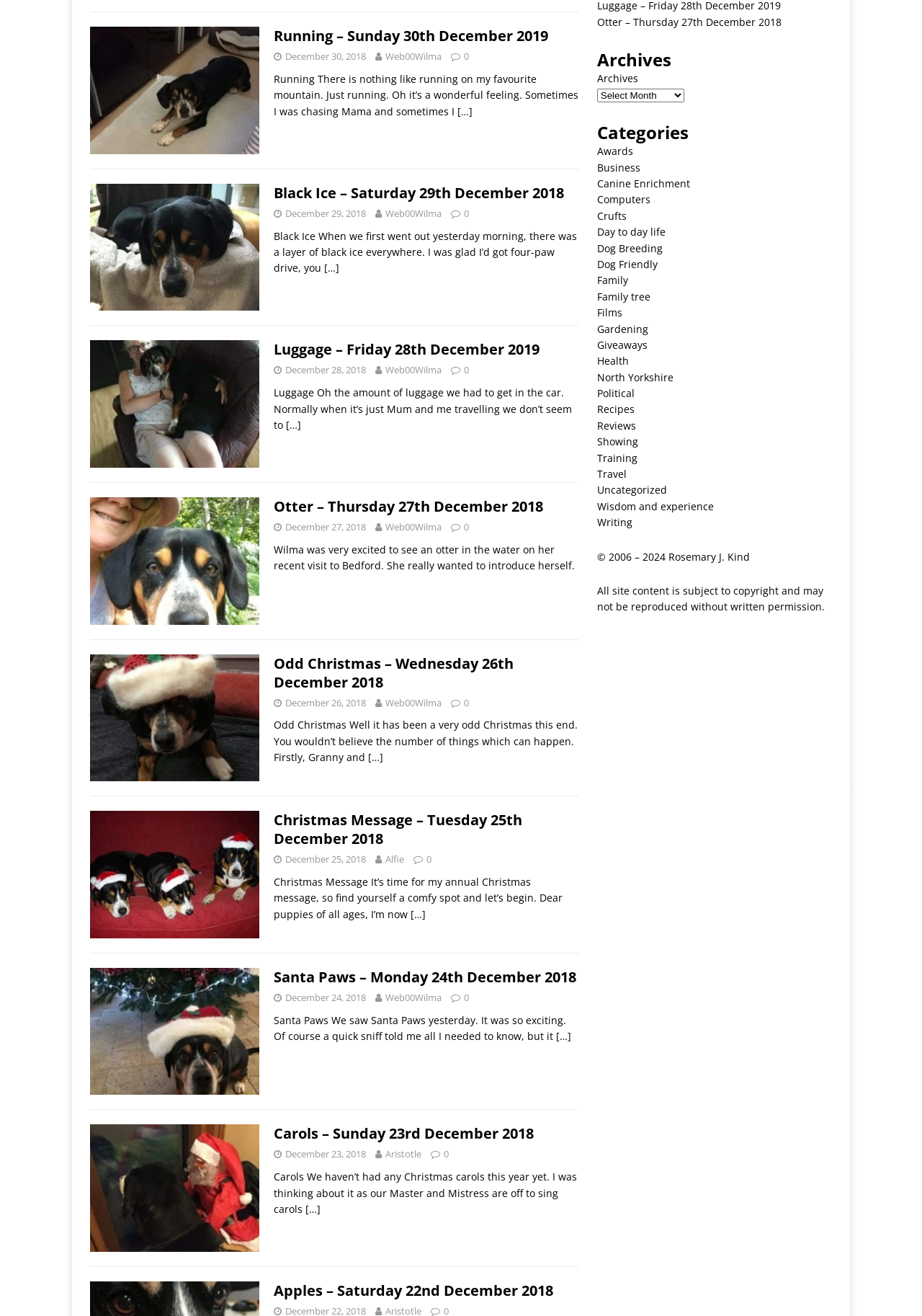Determine the bounding box for the described HTML element: "North Yorkshire". Ensure the coordinates are four float numbers between 0 and 1 in the format [left, top, right, bottom].

[0.647, 0.281, 0.73, 0.292]